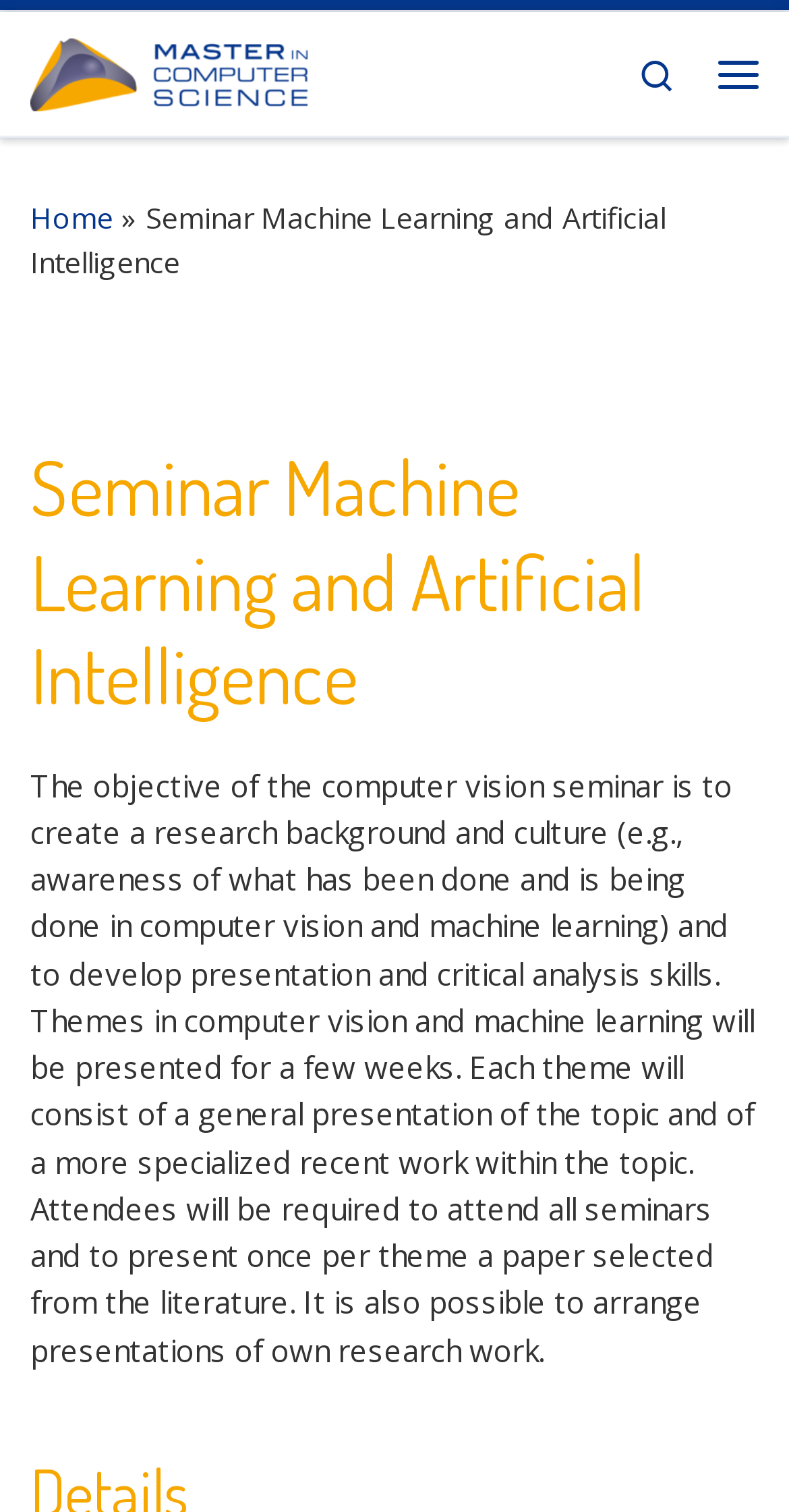Extract the bounding box coordinates of the UI element described by: "Skip to content". The coordinates should include four float numbers ranging from 0 to 1, e.g., [left, top, right, bottom].

[0.01, 0.005, 0.392, 0.071]